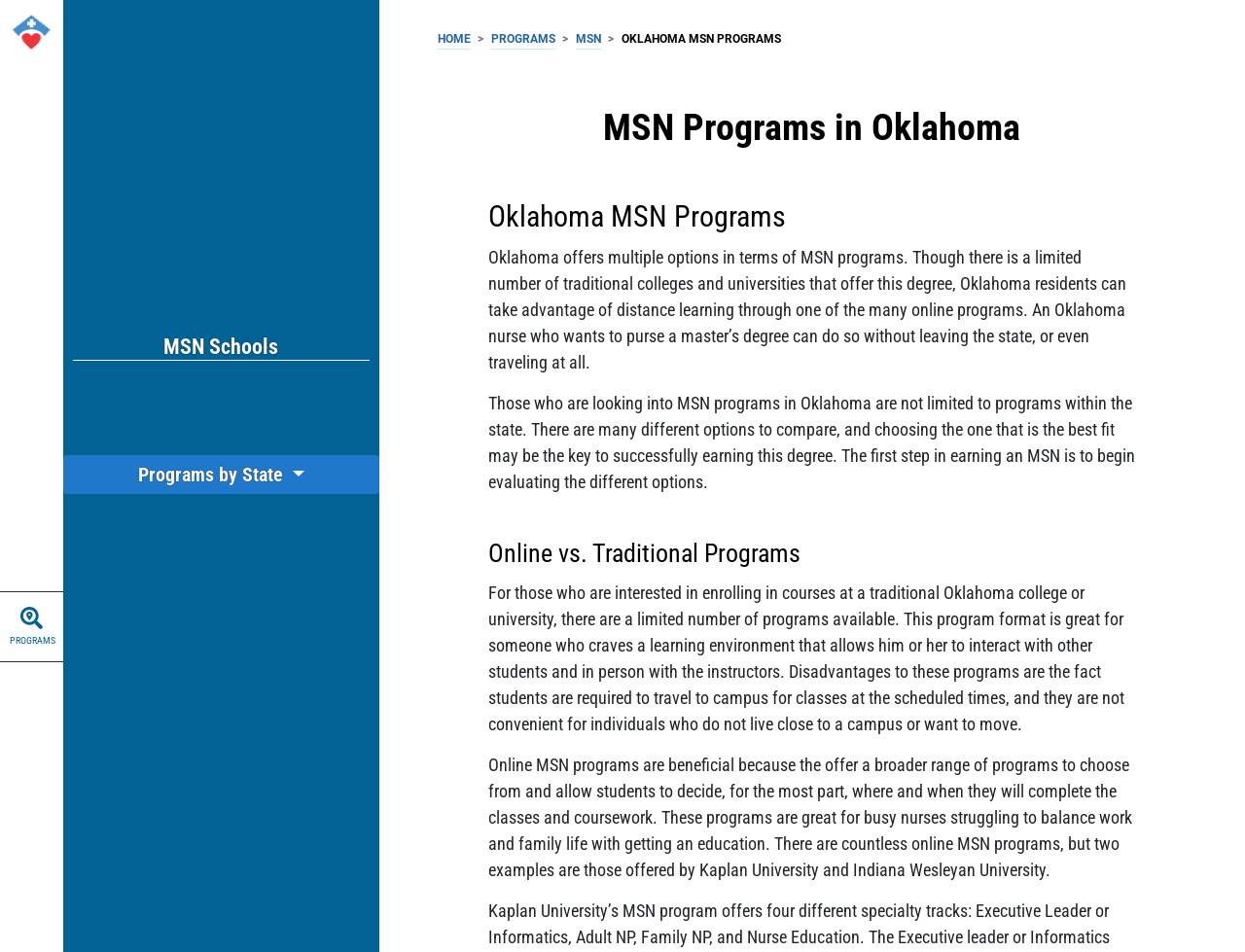How many traditional colleges and universities offer MSN programs in Oklahoma?
Use the information from the image to give a detailed answer to the question.

The webpage states that there is a limited number of traditional colleges and universities that offer MSN programs in Oklahoma, implying that the options are few.